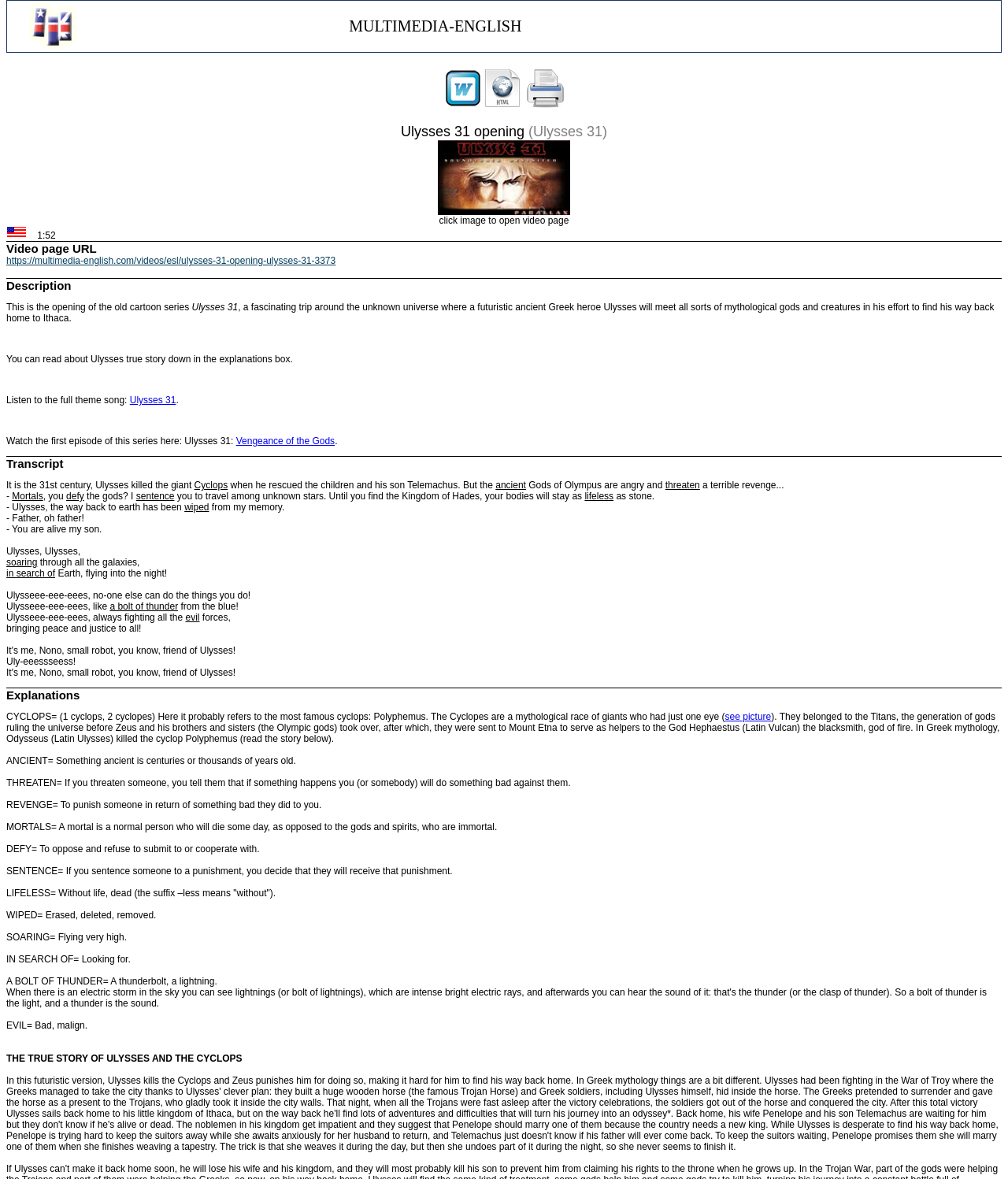Please provide a brief answer to the following inquiry using a single word or phrase:
What is the meaning of 'threaten' in the context of the video?

to punish someone in return